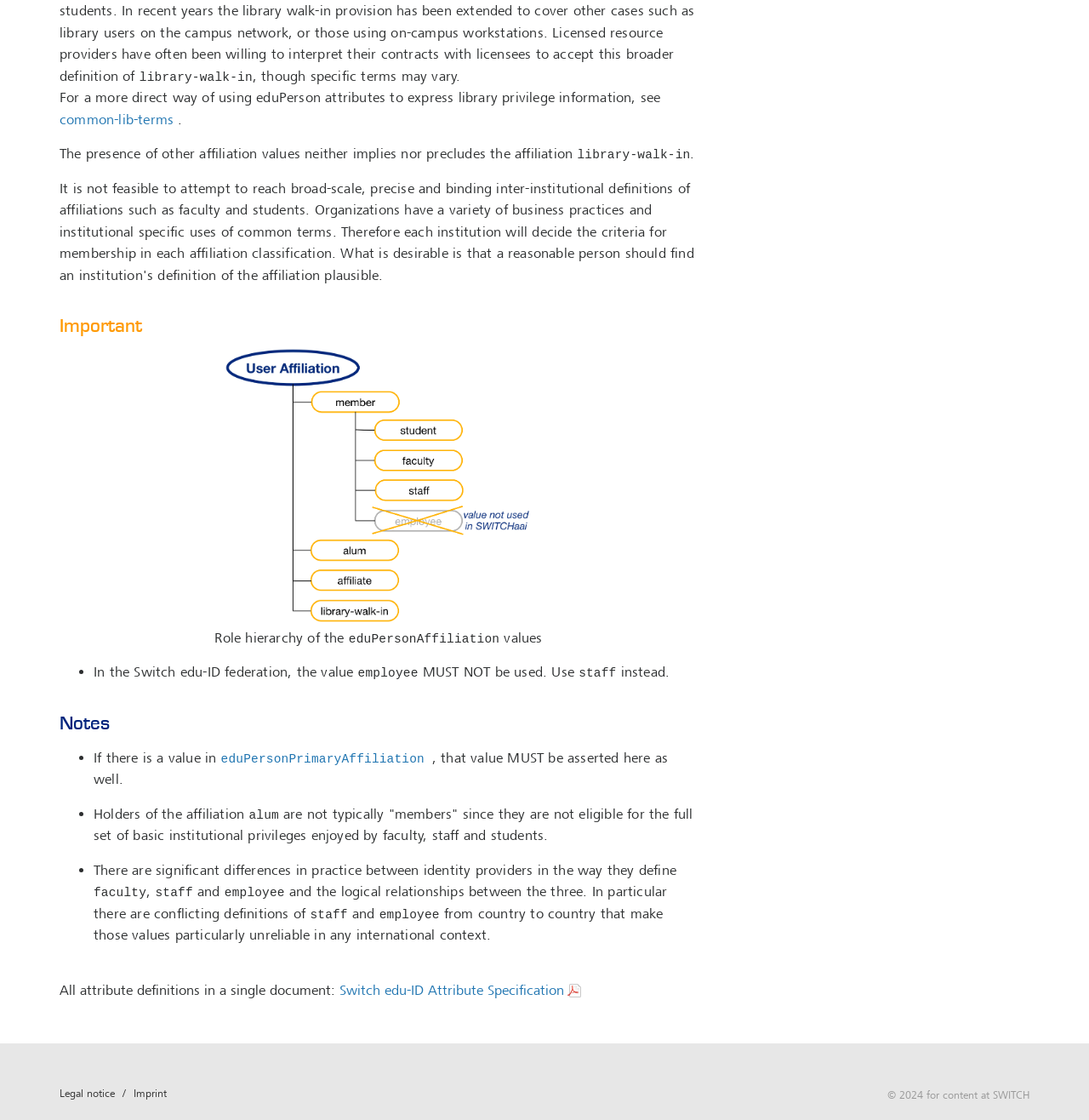What is the alternative to 'employee' in the Switch edu-ID federation?
Refer to the screenshot and deliver a thorough answer to the question presented.

According to the webpage, in the Switch edu-ID federation, the value 'employee' MUST NOT be used, and instead, 'staff' should be used.